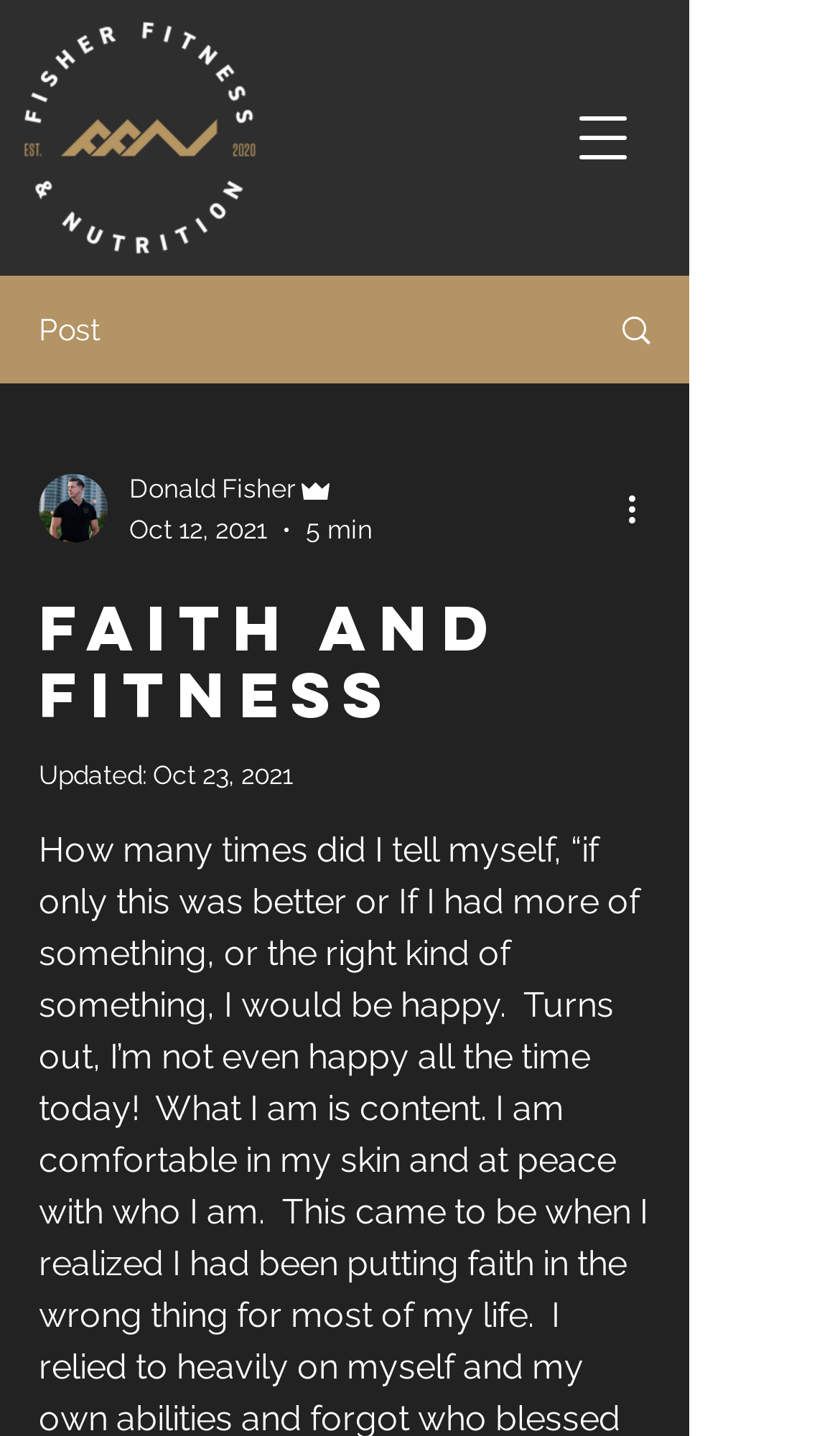Is the navigation menu open?
Using the visual information, reply with a single word or short phrase.

No